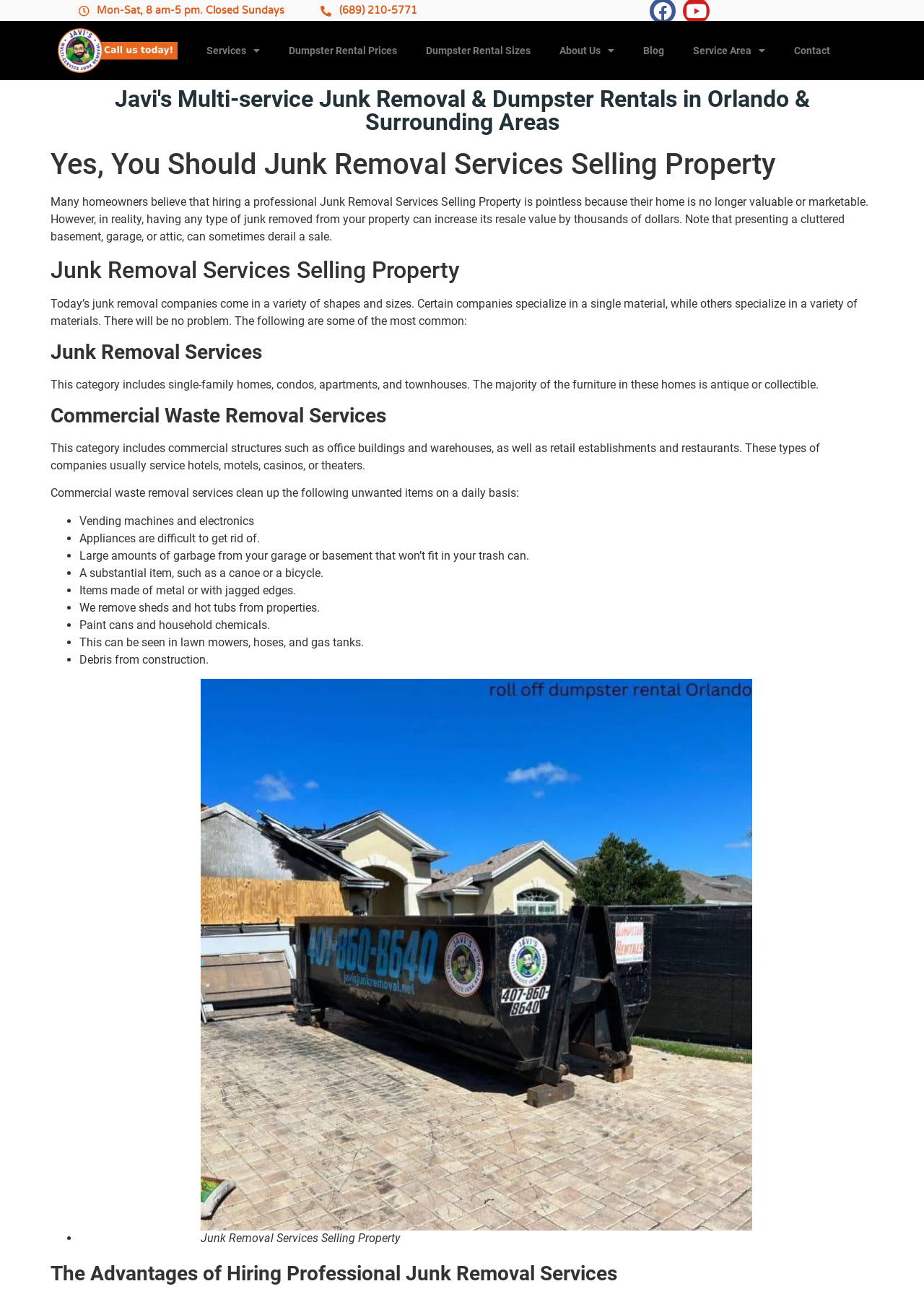Articulate a complete and detailed caption of the webpage elements.

This webpage is about Javi's Junk Removal Services, specifically focusing on the importance of hiring professional junk removal services when selling a property. The top section of the page displays the company's contact information, including business hours, phone number, and links to various services such as dumpster rental prices and sizes.

Below the contact information, there is a heading that reads "Javi's Multi-service Junk Removal & Dumpster Rentals in Orlando & Surrounding Areas." This is followed by a brief introduction to the importance of junk removal services when selling a property, stating that it can increase the resale value by thousands of dollars.

The main content of the page is divided into sections, each with its own heading. The first section discusses junk removal services for residential properties, including single-family homes, condos, apartments, and townhouses. The second section focuses on commercial waste removal services, which cater to office buildings, warehouses, retail establishments, and restaurants.

The commercial waste removal services section lists various types of unwanted items that are typically removed, including vending machines, electronics, appliances, large amounts of garbage, substantial items like canoes or bicycles, items made of metal or with jagged edges, sheds and hot tubs, paint cans, and household chemicals, as well as debris from construction.

The page also features an image related to junk removal services, accompanied by a figure caption. Finally, the last section of the page discusses the advantages of hiring professional junk removal services, although the specific details are not provided.